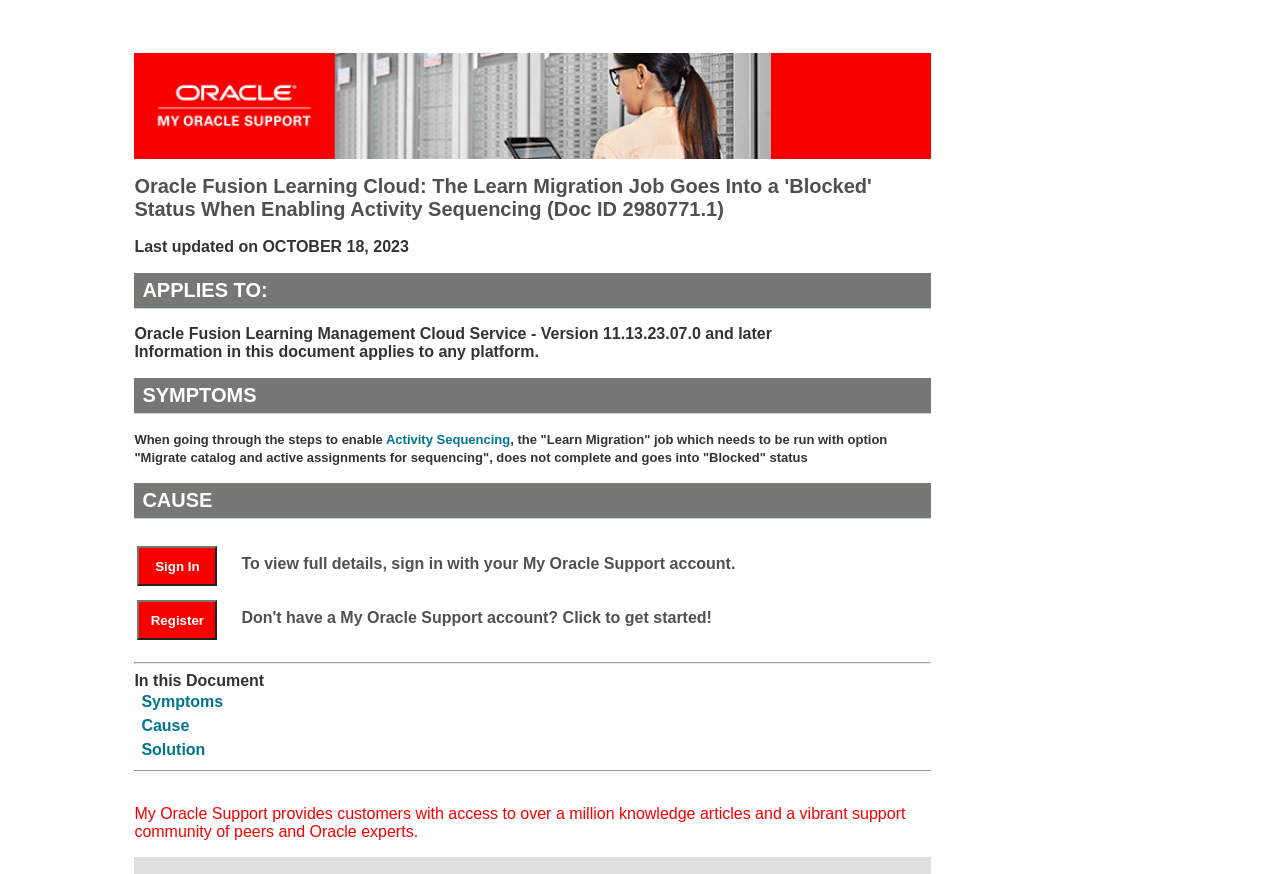Determine the bounding box coordinates for the area you should click to complete the following instruction: "View Solution".

[0.11, 0.846, 0.161, 0.869]